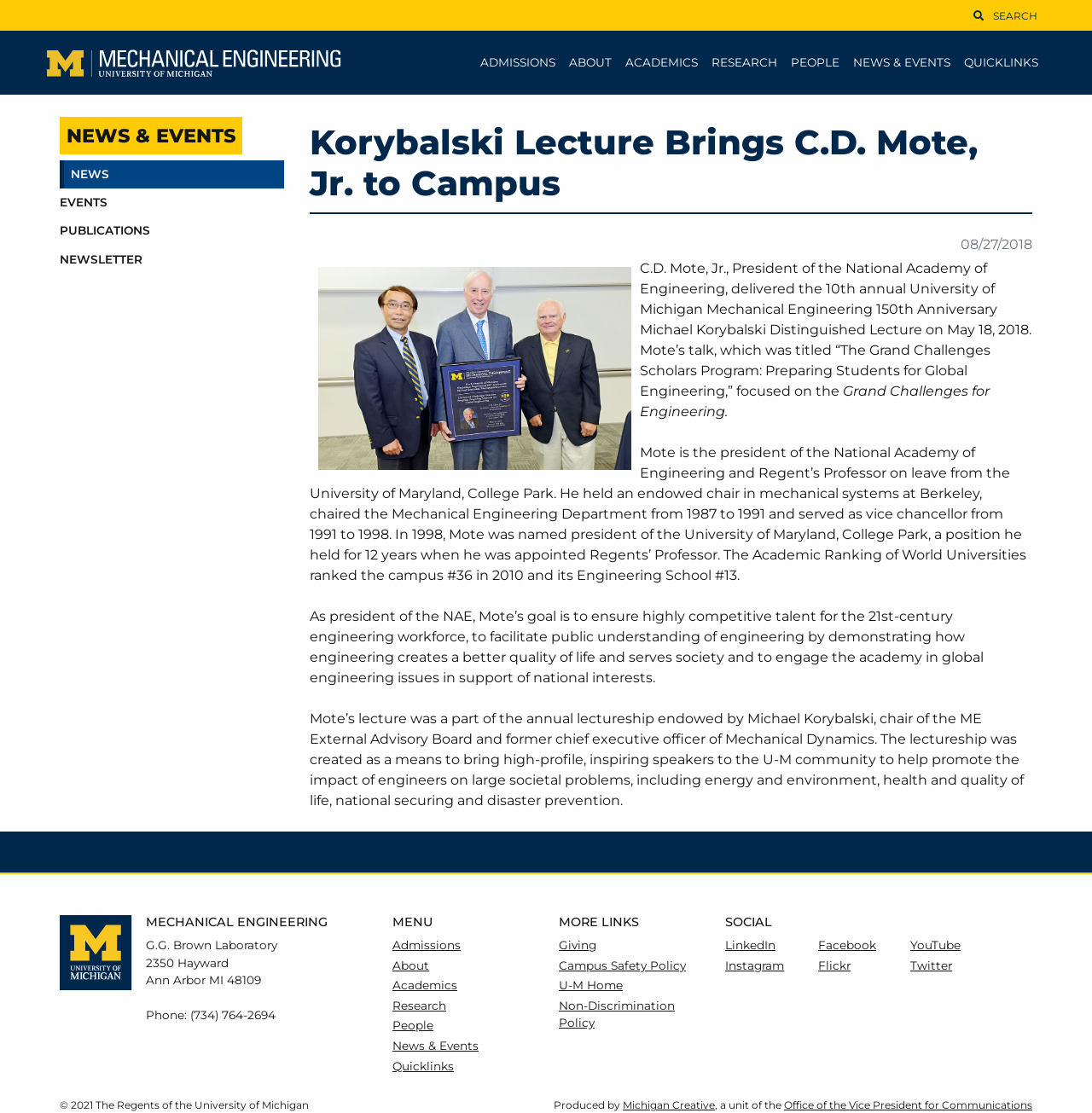Provide a brief response in the form of a single word or phrase:
What is the phone number of the Mechanical Engineering department?

(734) 764-2694